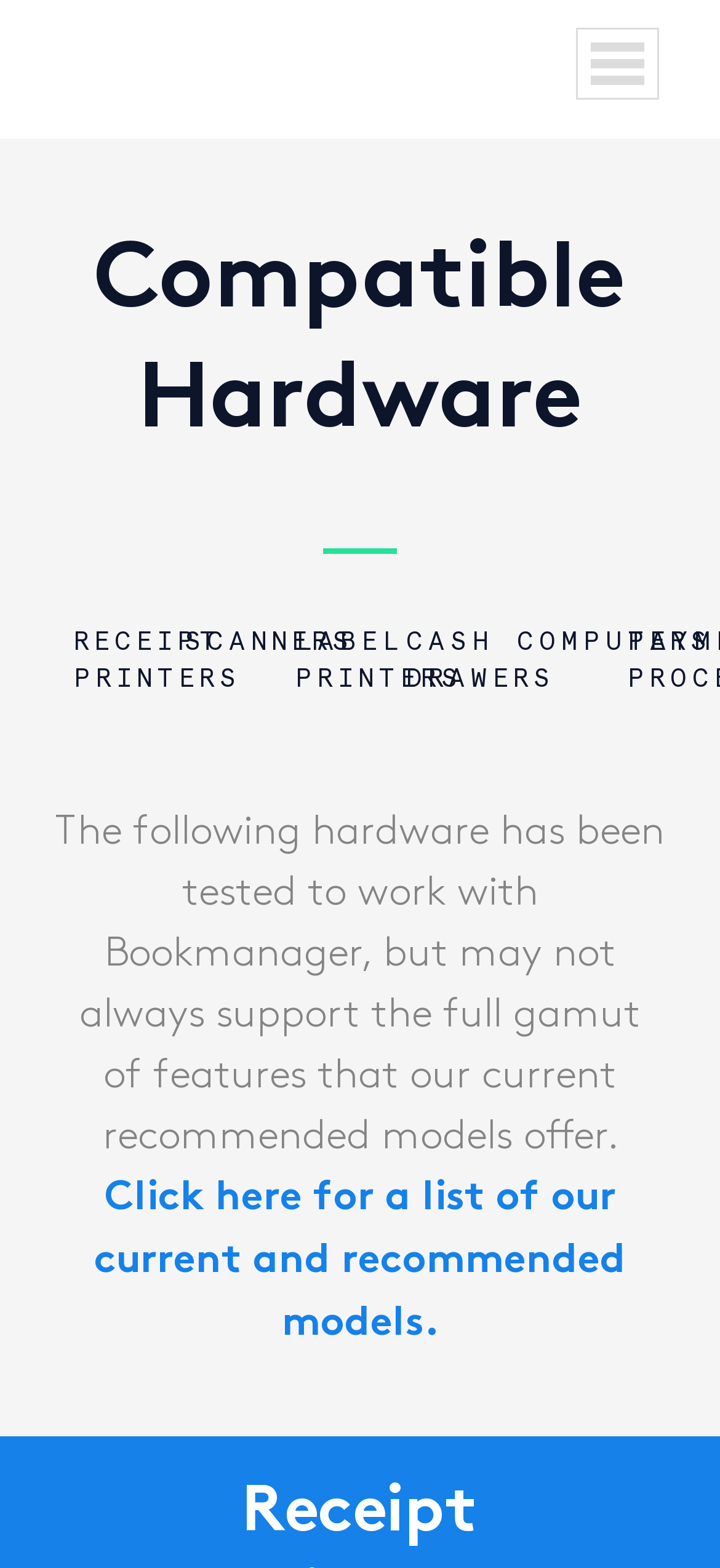What is the relationship between the listed hardware and Bookmanager?
Based on the image, provide your answer in one word or phrase.

Compatible